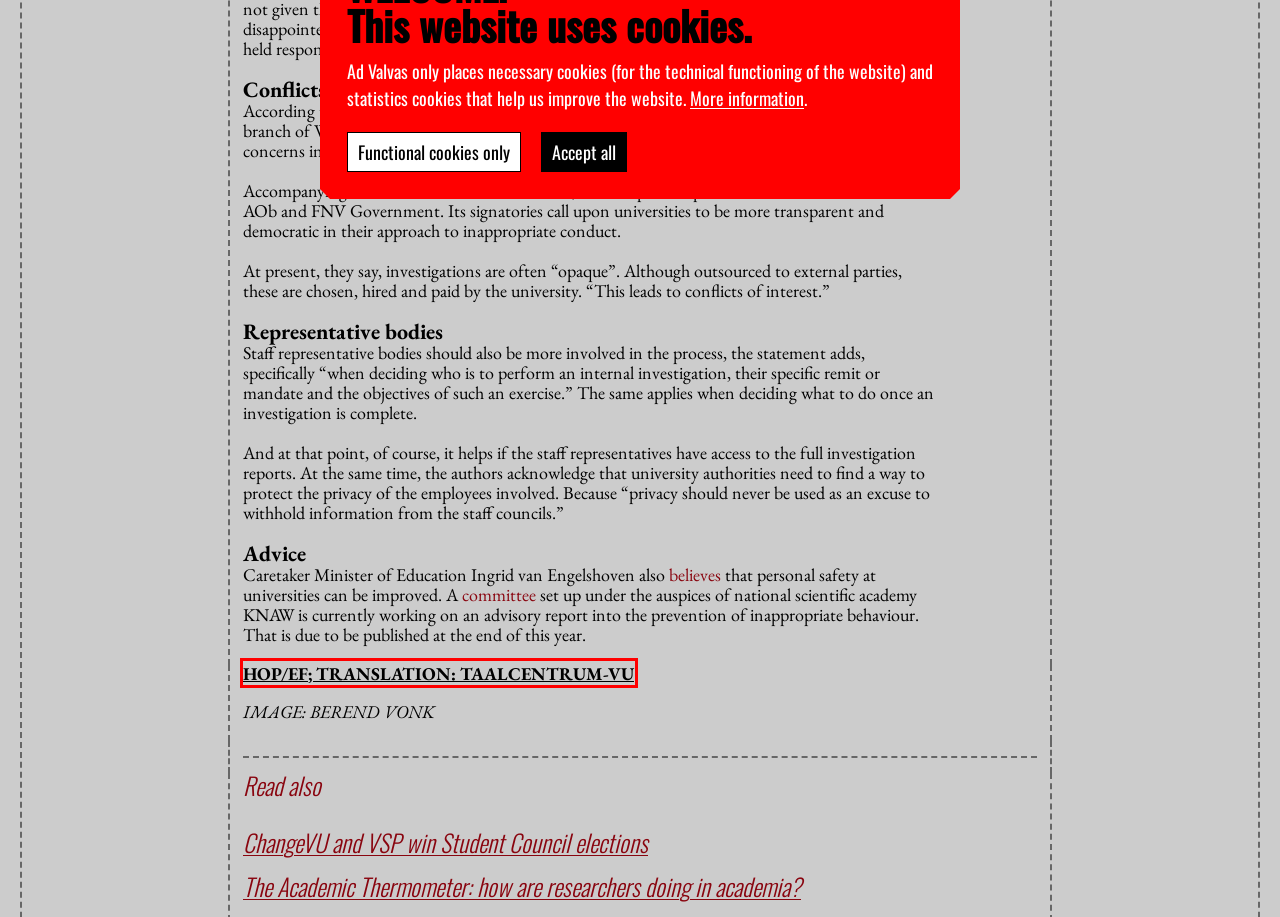A screenshot of a webpage is given, marked with a red bounding box around a UI element. Please select the most appropriate webpage description that fits the new page after clicking the highlighted element. Here are the candidates:
A. ChangeVU and VSP win Student Council elections - Ad Valvas
B. The Academic Thermometer: how are researchers doing in academia? - Ad Valvas
C. Privacy policy - Ad Valvas
D. HOP, Author at Ad Valvas
E. ‘Geen verziekte werksfeer, wel veel problemen’ - Advalvas
F. VU-werknemers eisen betere aanpak sociale veiligheid - Advalvas
G. Abuse of power in a small world - Ad Valvas
H. About us - Ad Valvas

D